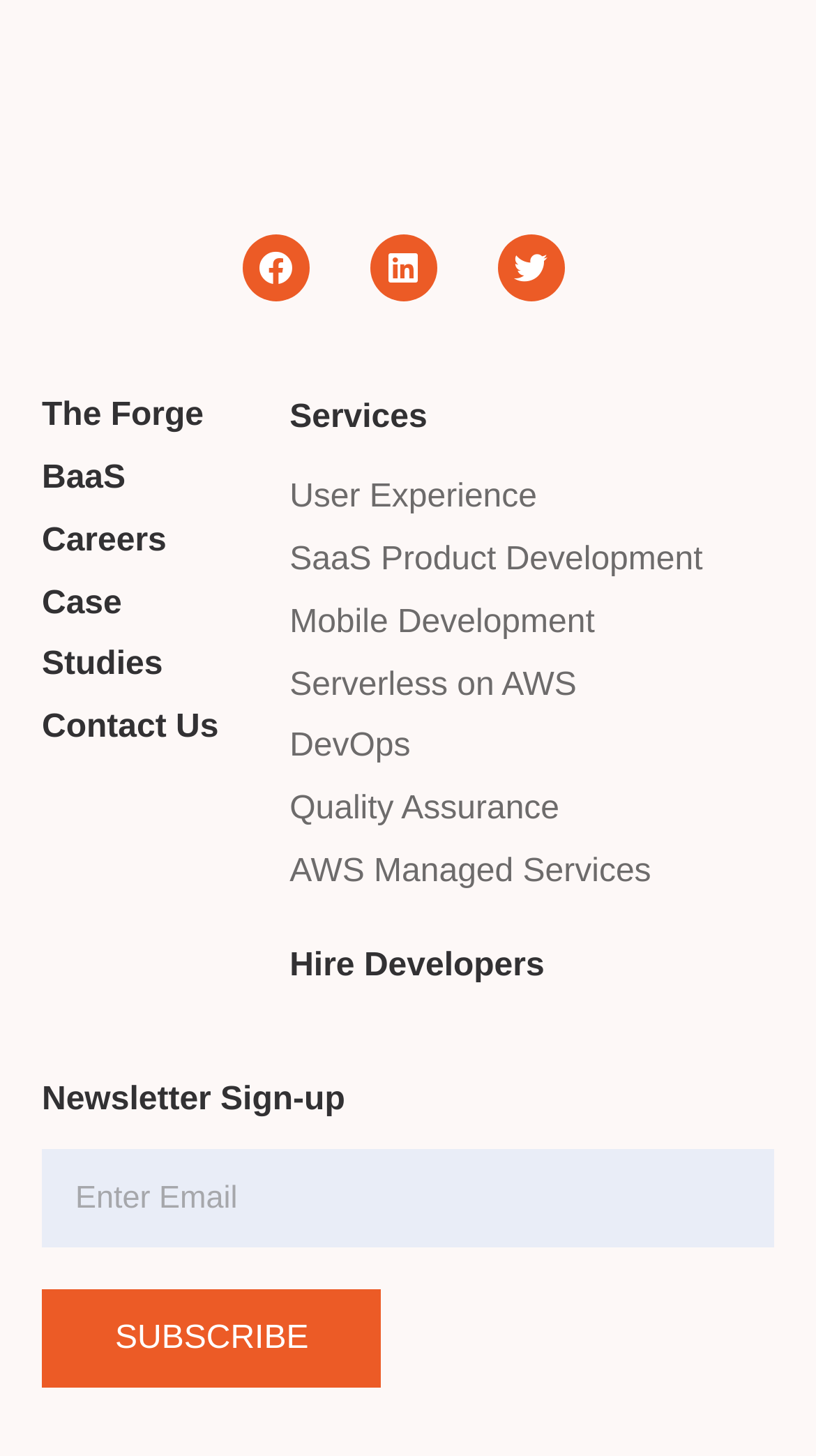Please find the bounding box coordinates for the clickable element needed to perform this instruction: "Click on the Forgeahead link".

[0.154, 0.042, 0.846, 0.133]